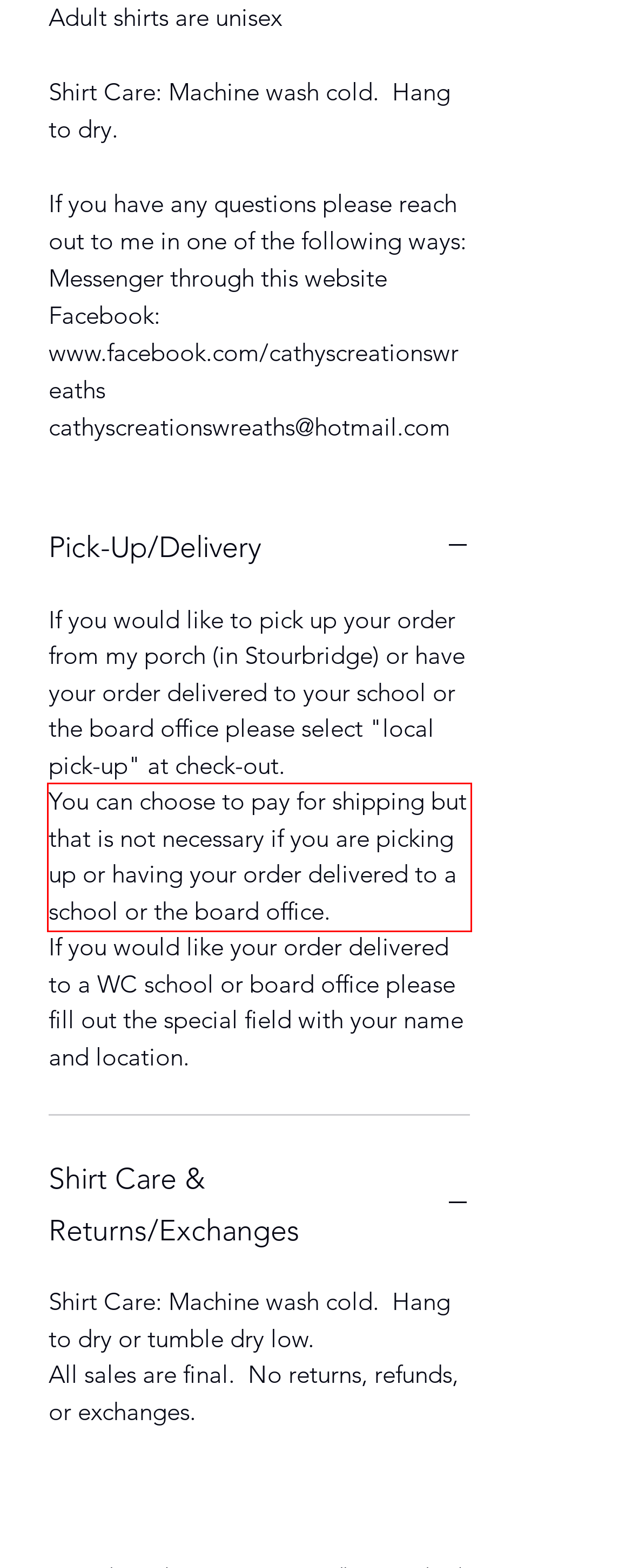Using the provided screenshot of a webpage, recognize the text inside the red rectangle bounding box by performing OCR.

You can choose to pay for shipping but that is not necessary if you are picking up or having your order delivered to a school or the board office.